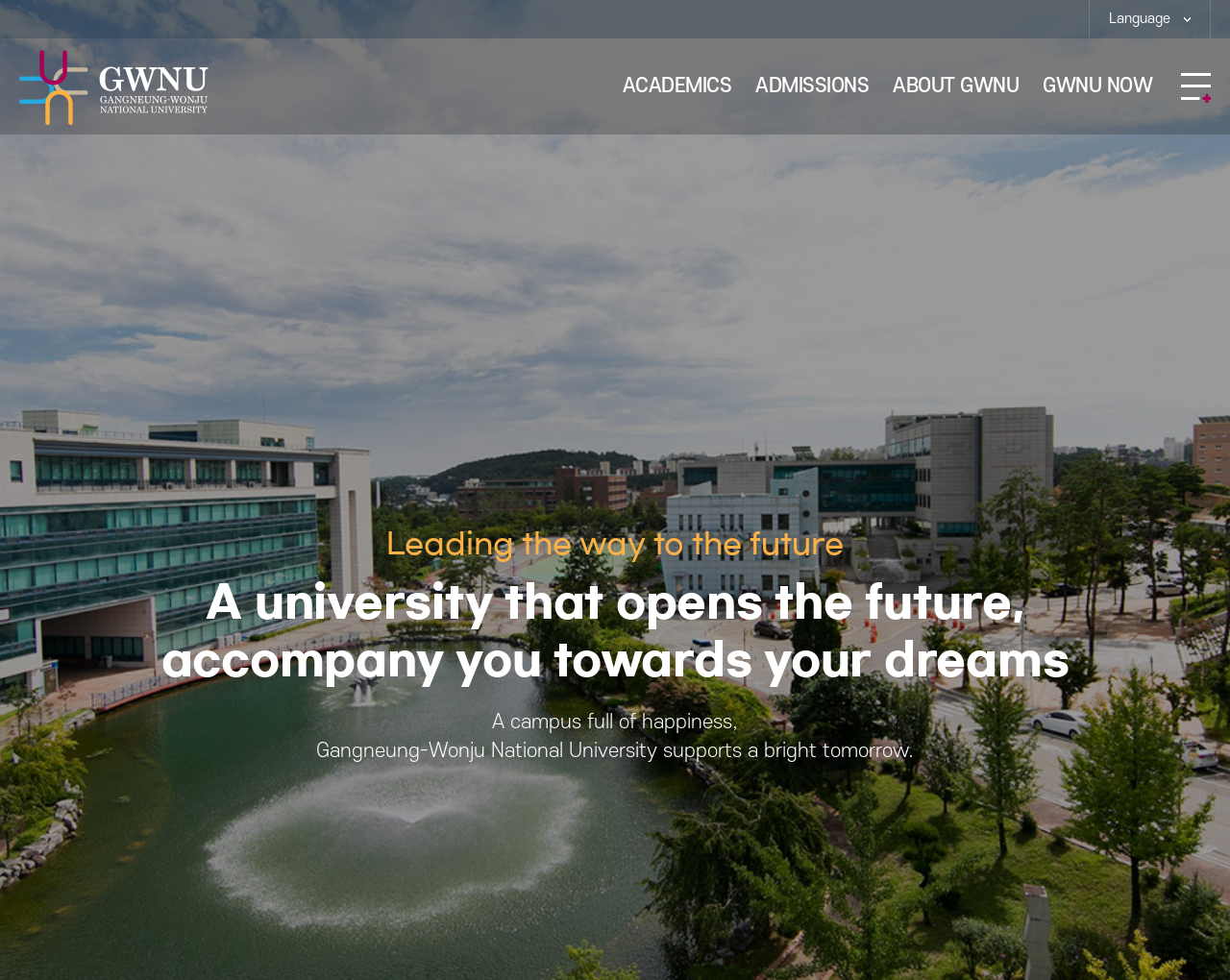Please identify the bounding box coordinates for the region that you need to click to follow this instruction: "View the College of Humanities page".

[0.224, 0.226, 0.351, 0.248]